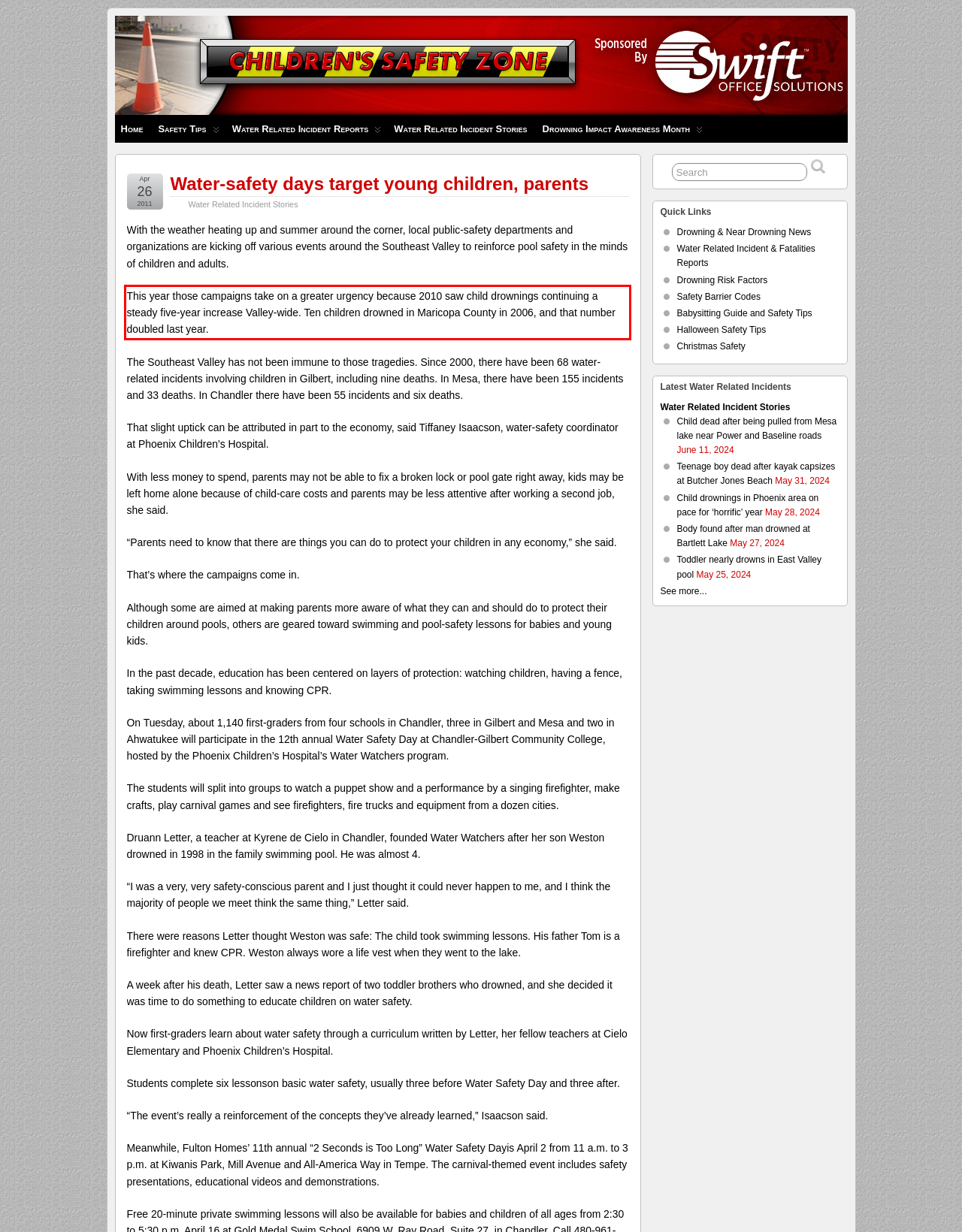Analyze the webpage screenshot and use OCR to recognize the text content in the red bounding box.

This year those campaigns take on a greater urgency because 2010 saw child drownings continuing a steady five-year increase Valley-wide. Ten children drowned in Maricopa County in 2006, and that number doubled last year.